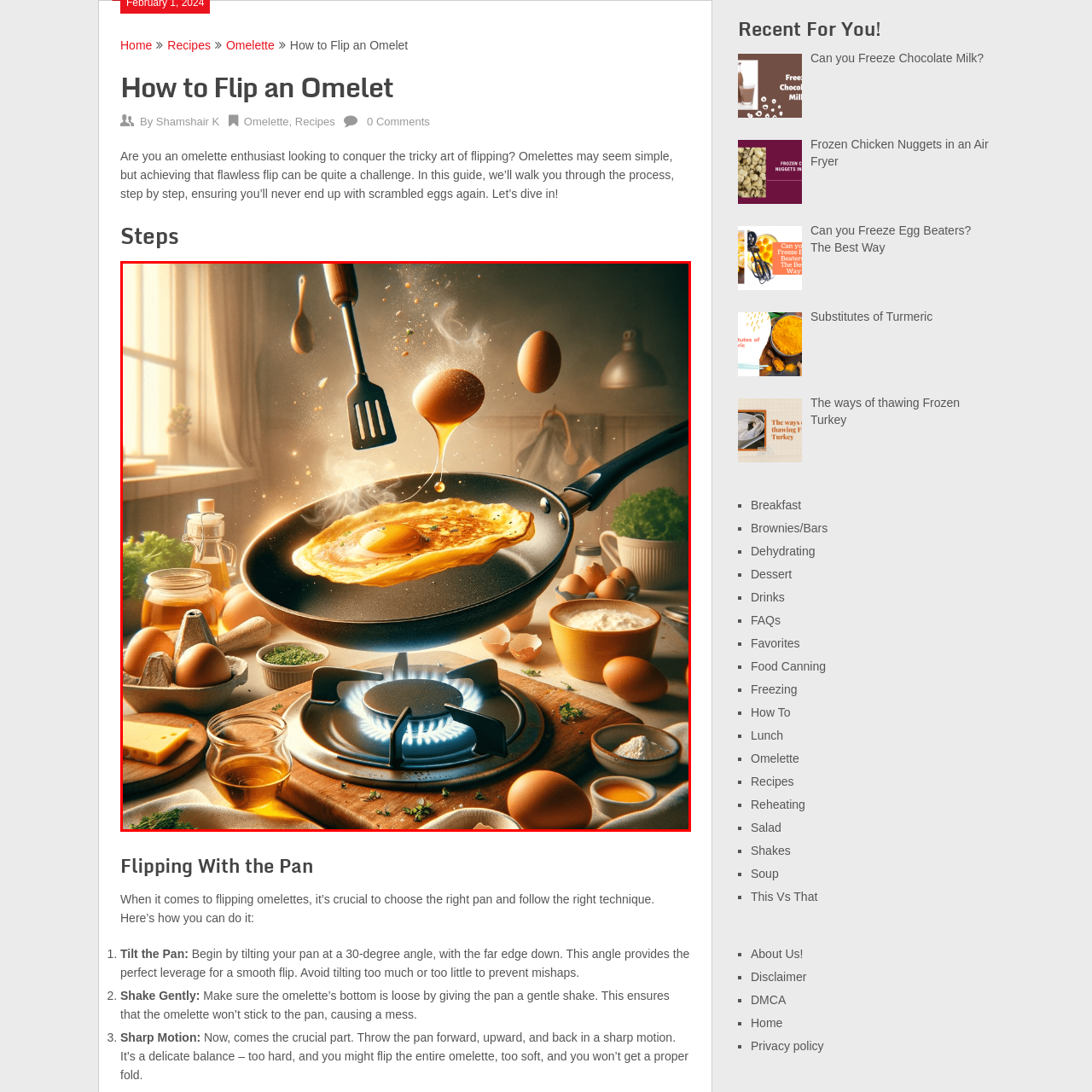Please provide a thorough description of the image inside the red frame.

The image vividly illustrates the art of flipping an omelet in a bright, inviting kitchen setting. A beautifully cooked omelet, golden and fluffy, is airborne, caught mid-flip in a black frying pan. A spatula is poised above it, ready to assist in the delicate maneuver. In the background, an array of ingredients, including fresh eggs, herbs, and various cooking utensils, surround the stove, creating an ambiance of culinary creativity. The gas burner underneath shines with a vibrant blue flame, indicating a lively cooking process. Soft natural light pours in through a window, enhancing the warmth and inviting atmosphere of the kitchen, perfect for omelet enthusiasts keen to master the flipping technique.